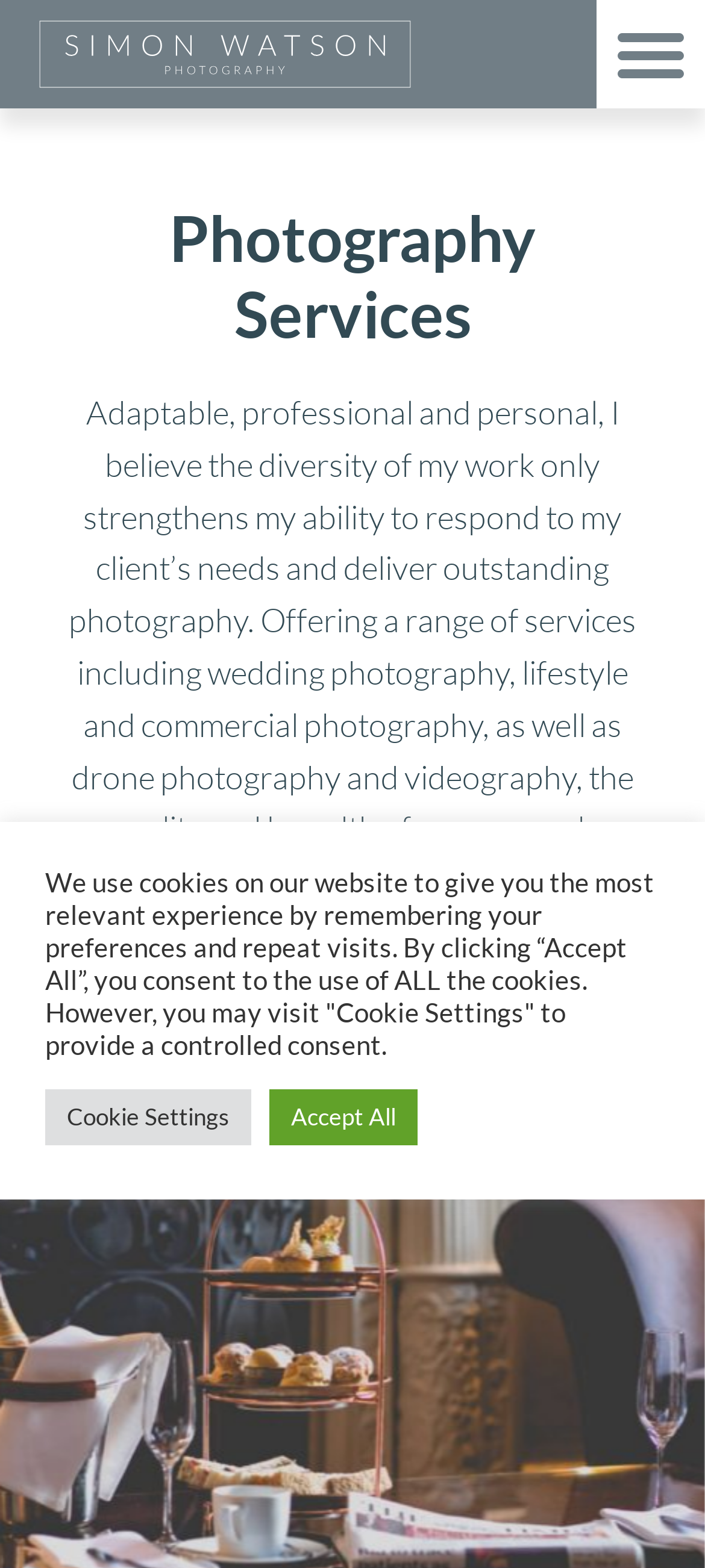Provide the bounding box coordinates for the UI element described in this sentence: "Menu". The coordinates should be four float values between 0 and 1, i.e., [left, top, right, bottom].

[0.846, 0.0, 1.0, 0.069]